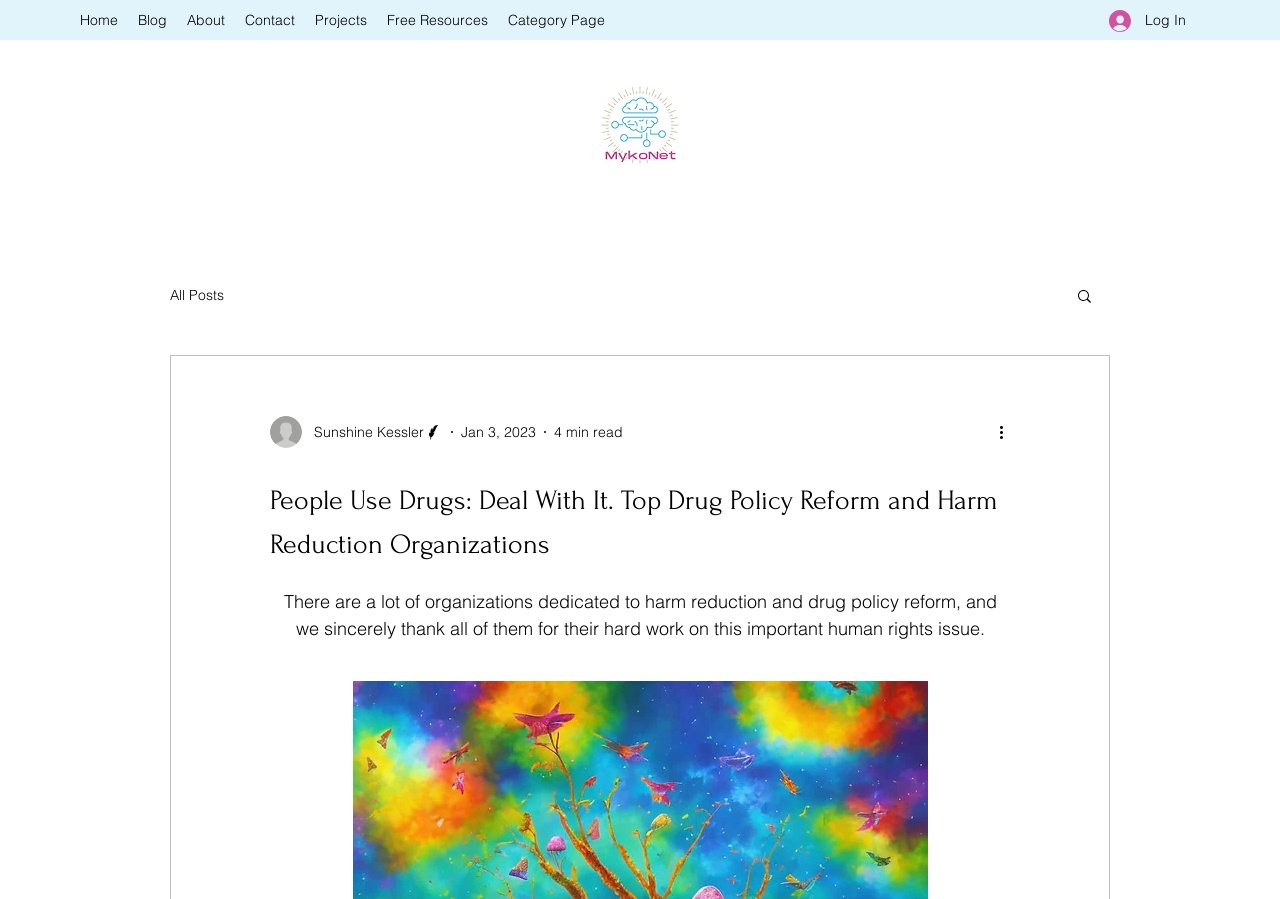How long does it take to read the blog post?
From the screenshot, supply a one-word or short-phrase answer.

4 min